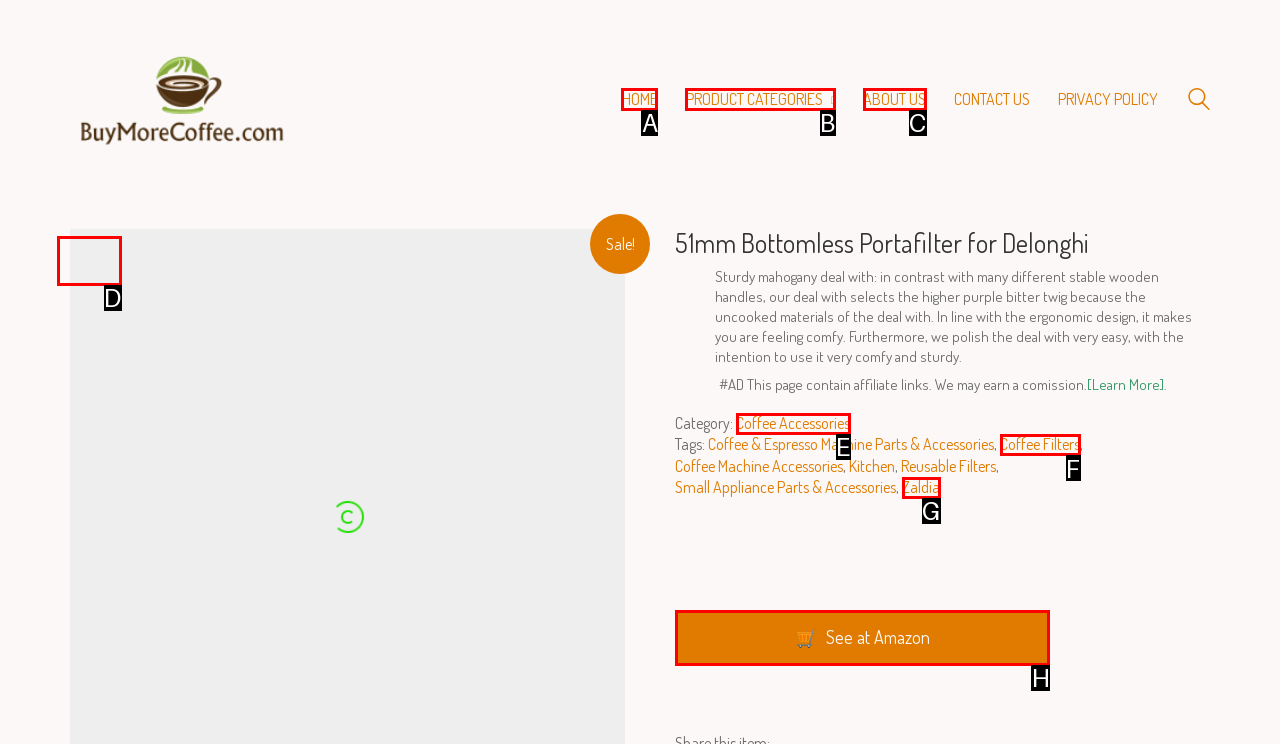Identify the HTML element that matches the description: Coffee Filters. Provide the letter of the correct option from the choices.

F